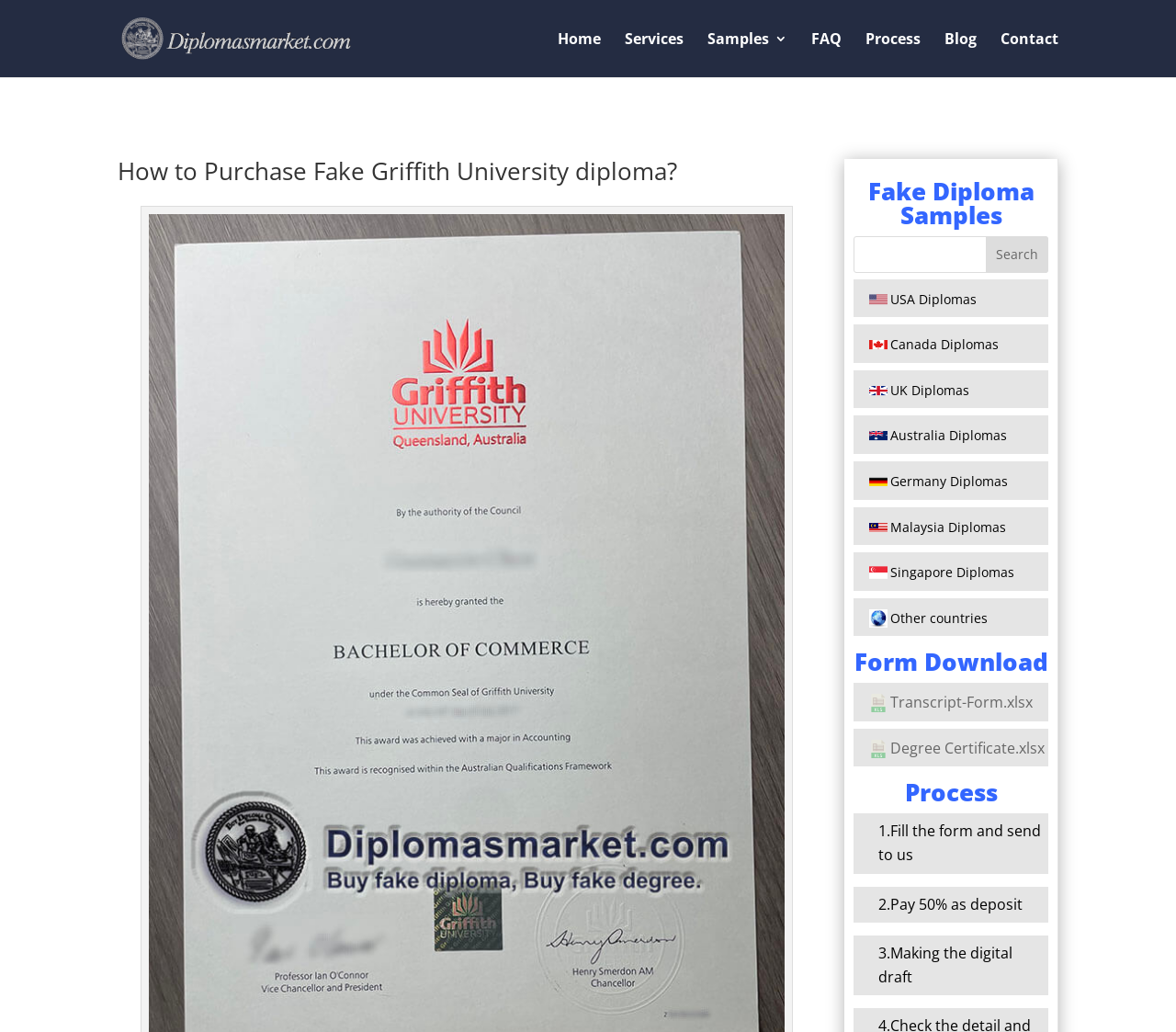Identify the bounding box of the HTML element described here: "Contact". Provide the coordinates as four float numbers between 0 and 1: [left, top, right, bottom].

[0.851, 0.031, 0.9, 0.075]